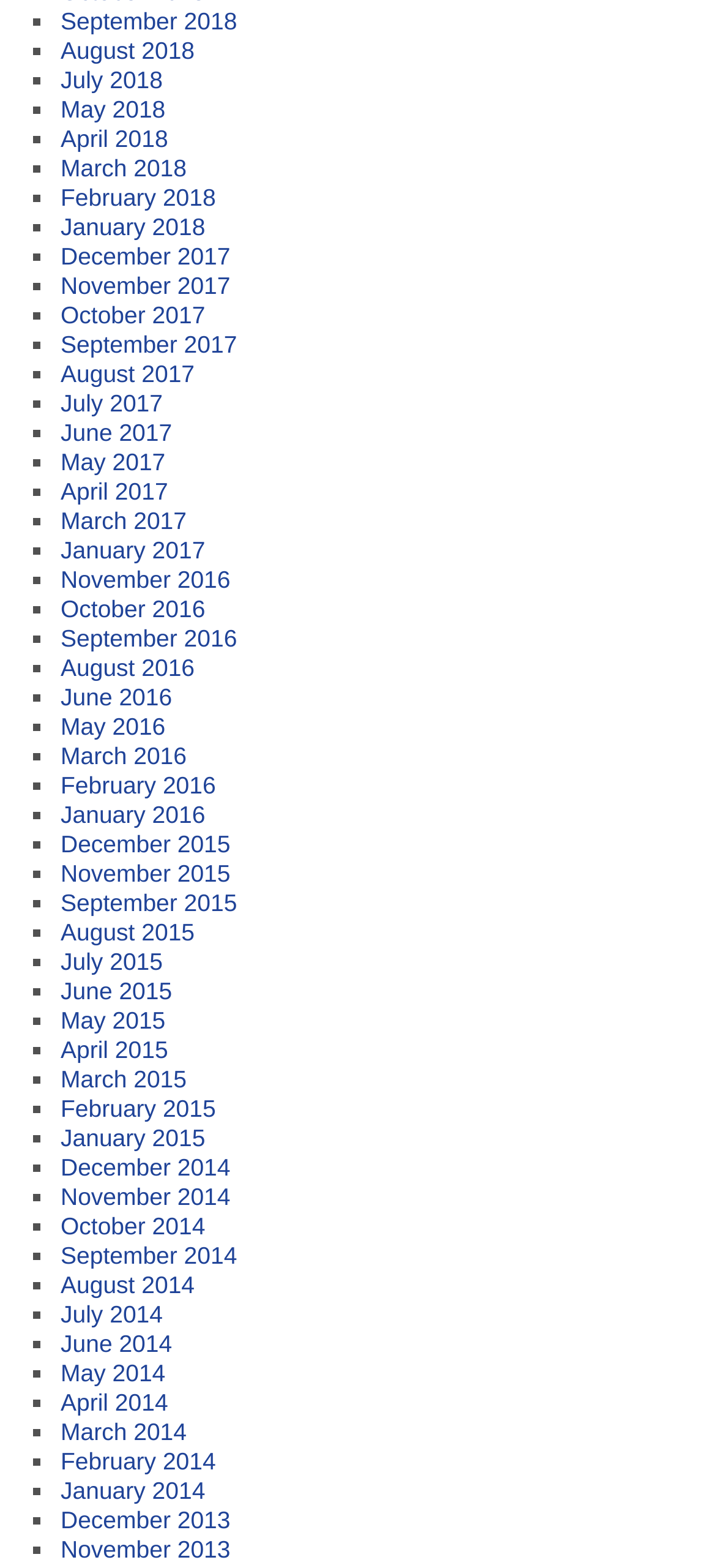Identify the coordinates of the bounding box for the element that must be clicked to accomplish the instruction: "View May 2015".

[0.085, 0.642, 0.231, 0.659]